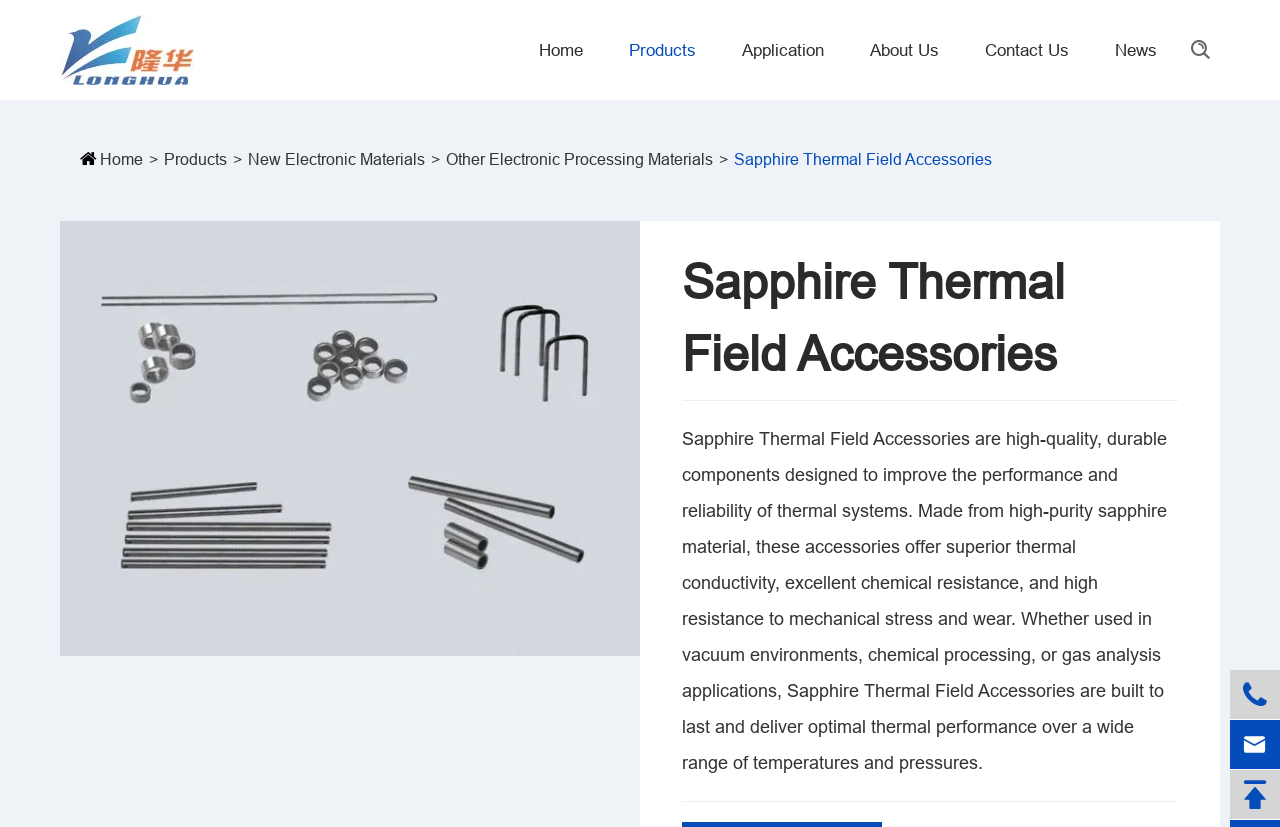Find and provide the bounding box coordinates for the UI element described here: "parent_node: Home". The coordinates should be given as four float numbers between 0 and 1: [left, top, right, bottom].

[0.047, 0.0, 0.152, 0.121]